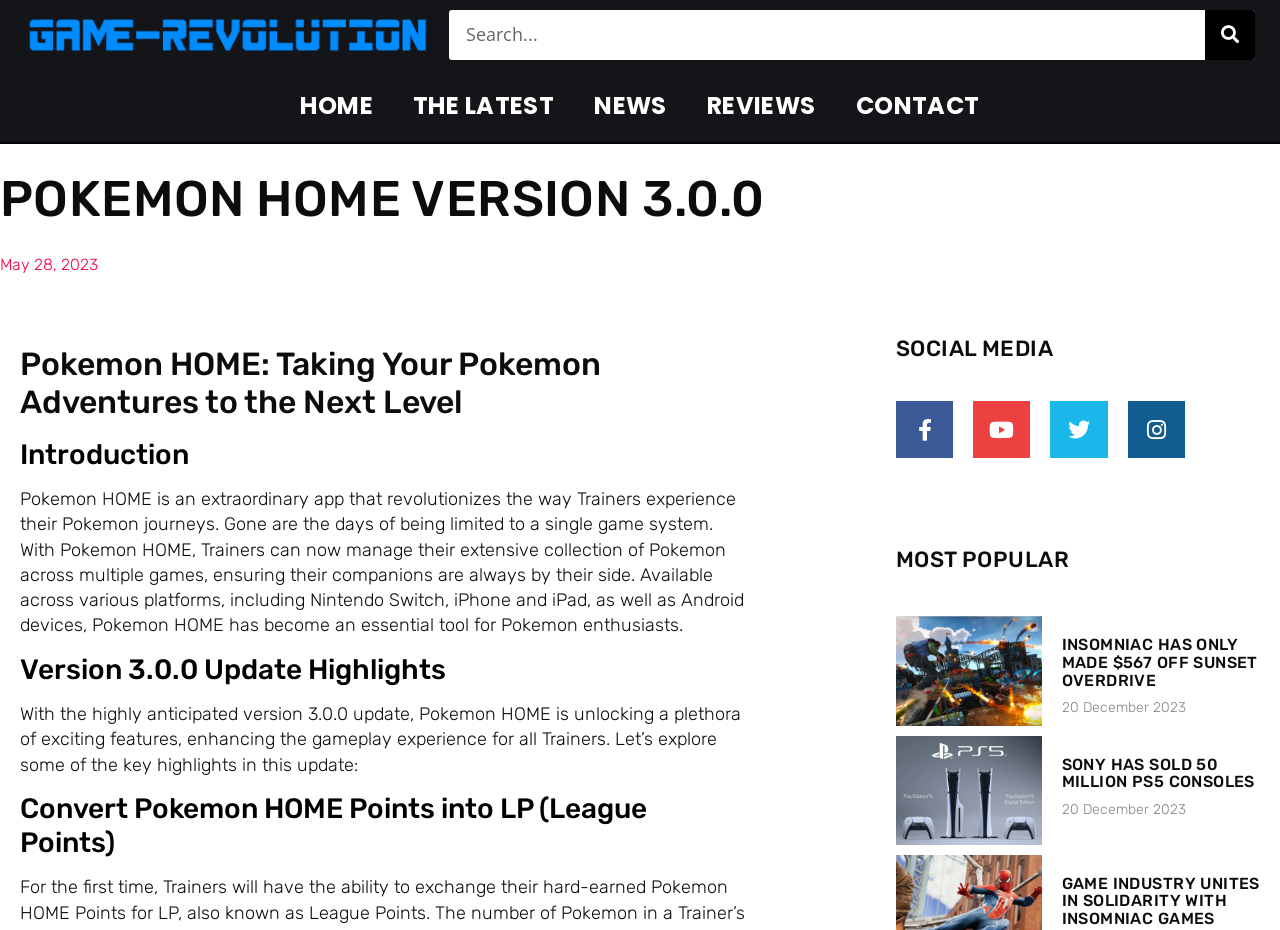Please find the bounding box coordinates of the element that needs to be clicked to perform the following instruction: "Search for something". The bounding box coordinates should be four float numbers between 0 and 1, represented as [left, top, right, bottom].

[0.351, 0.011, 0.98, 0.065]